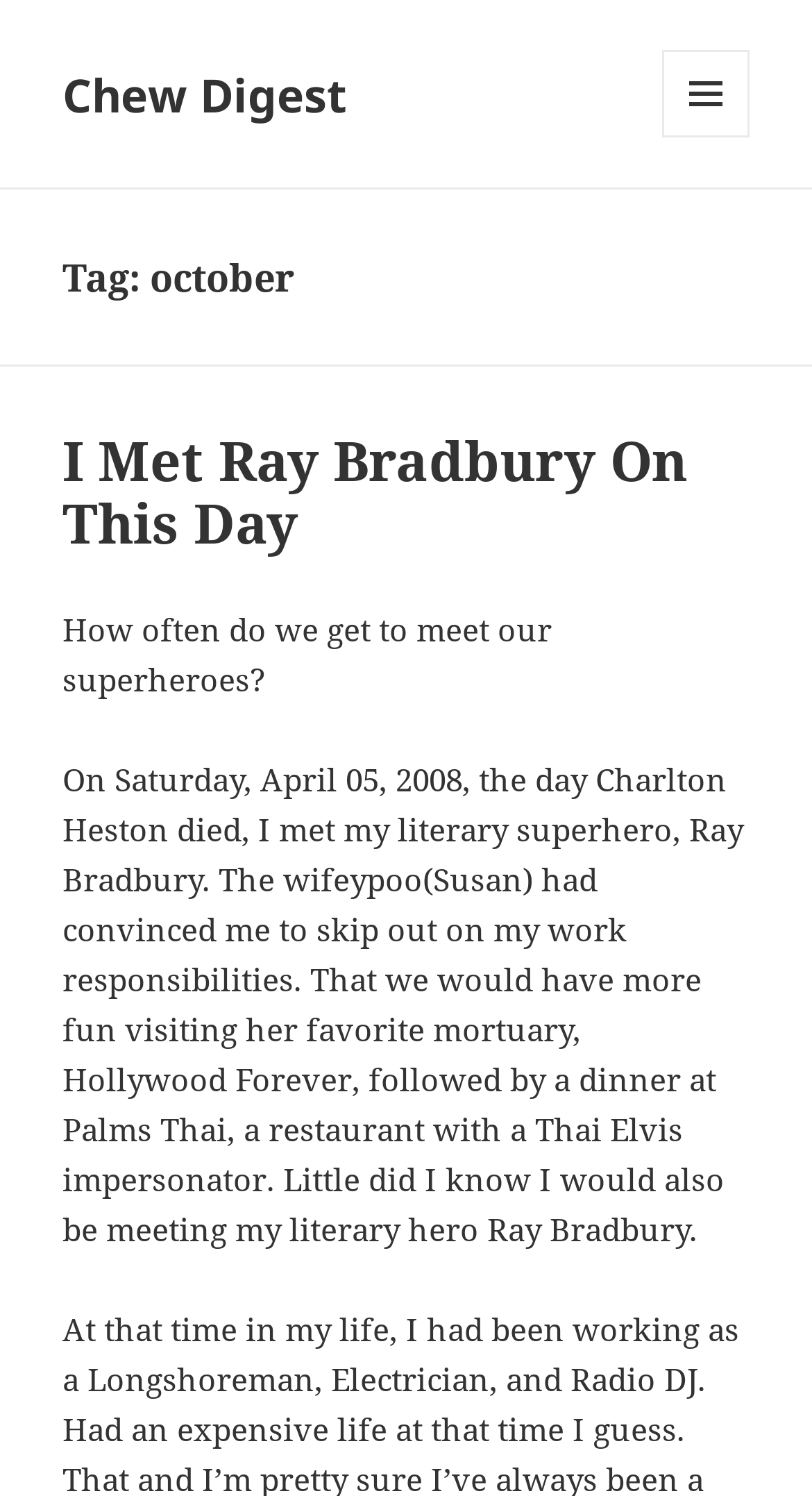Who convinced the author to skip work responsibilities?
By examining the image, provide a one-word or phrase answer.

The wifeypoo (Susan)